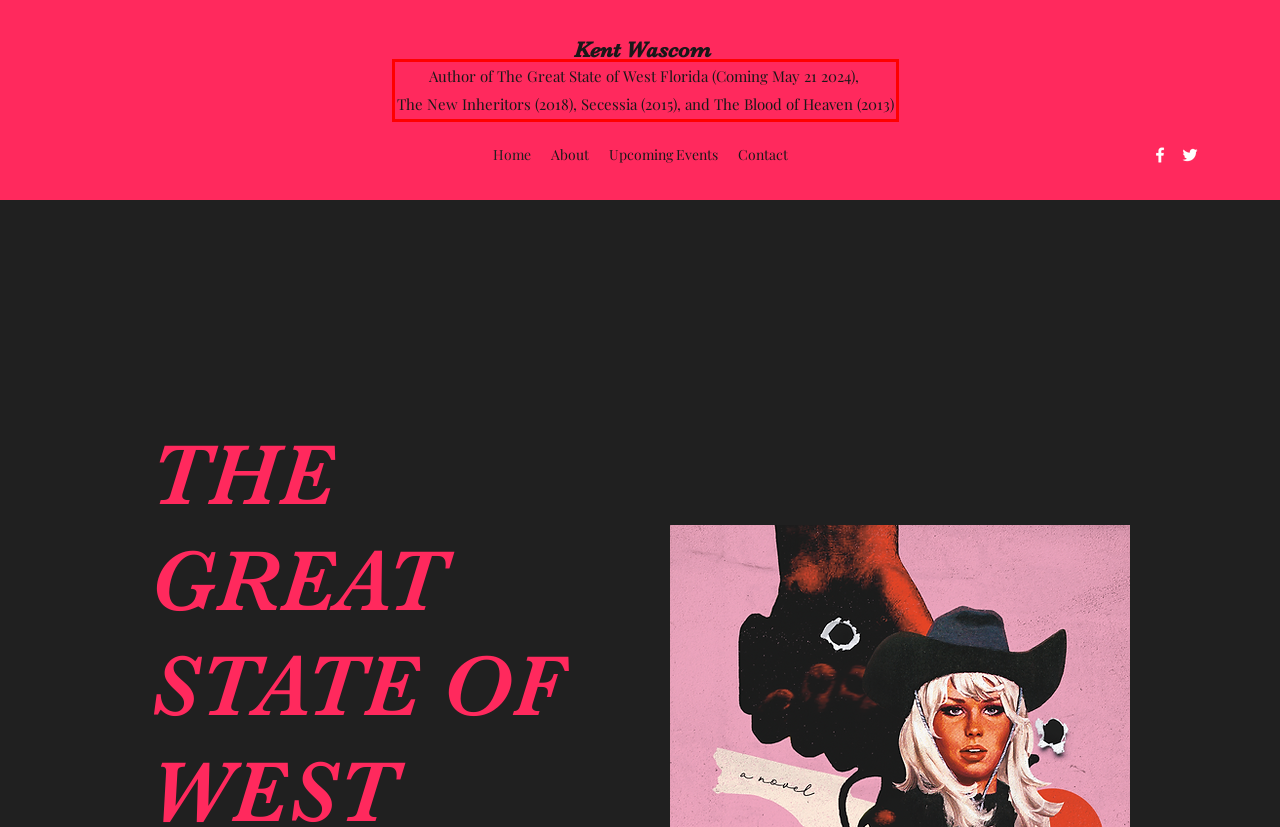You have a screenshot with a red rectangle around a UI element. Recognize and extract the text within this red bounding box using OCR.

Author of The Great State of West Florida (Coming May 21 2024), The New Inheritors (2018), Secessia (2015), and The Blood of Heaven (2013)